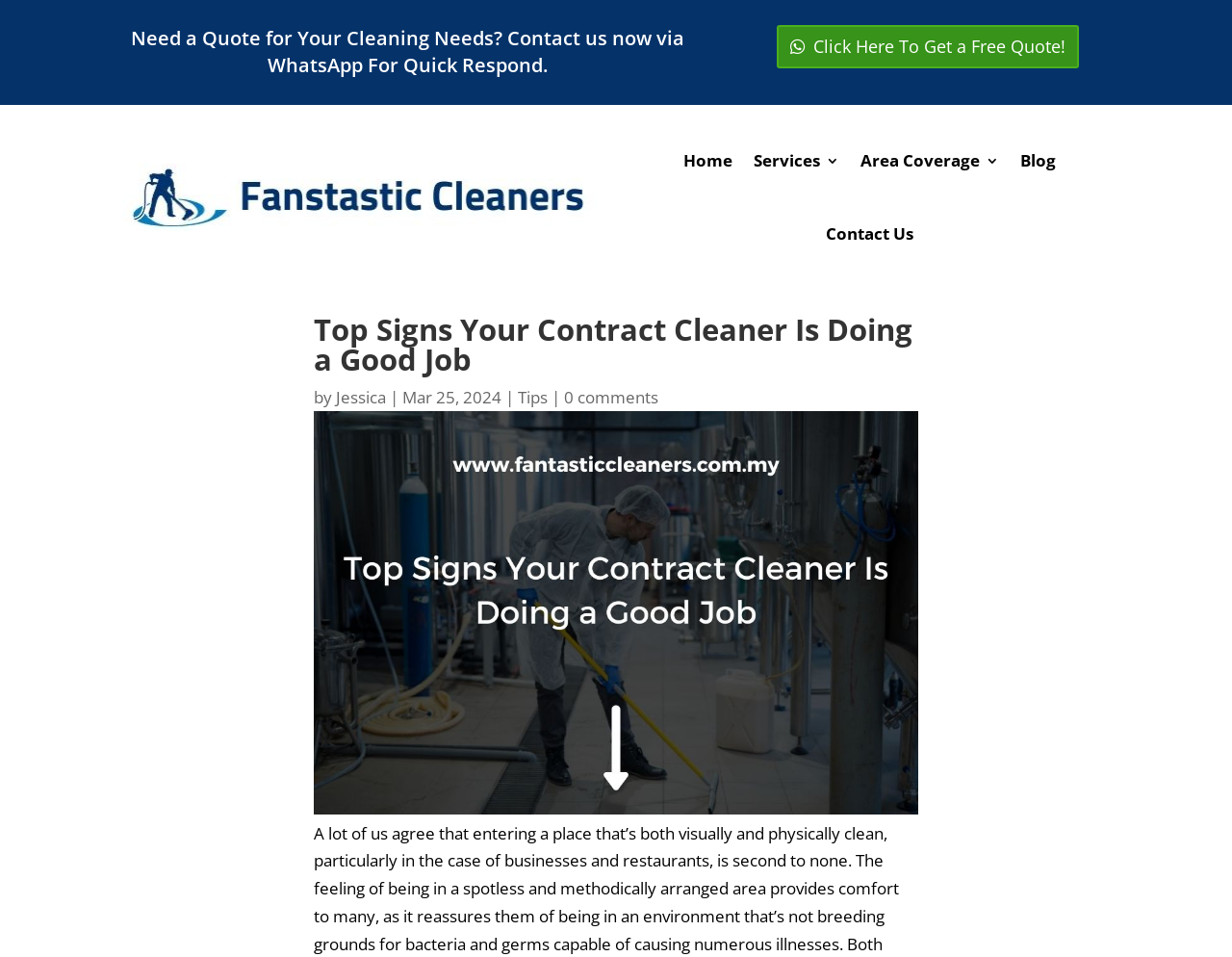What is the logo of the company?
Look at the image and respond to the question as thoroughly as possible.

I found the logo by looking at the image element with the description 'Fanstastic Cleaners Logo' and bounding box coordinates [0.1, 0.171, 0.488, 0.241]. This suggests that the logo is located at the top-left corner of the webpage.